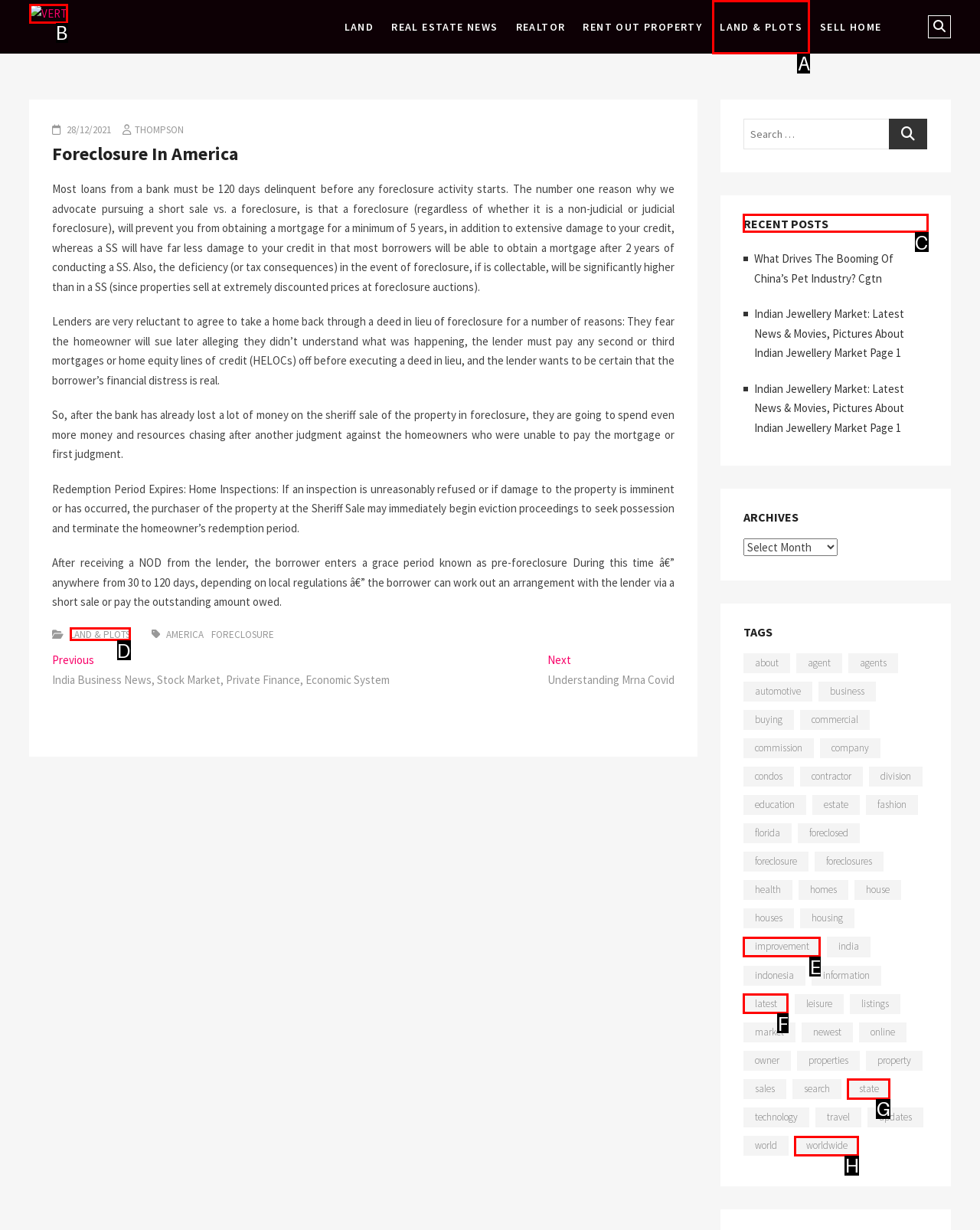Select the appropriate HTML element that needs to be clicked to finish the task: Search for something
Reply with the letter of the chosen option.

None